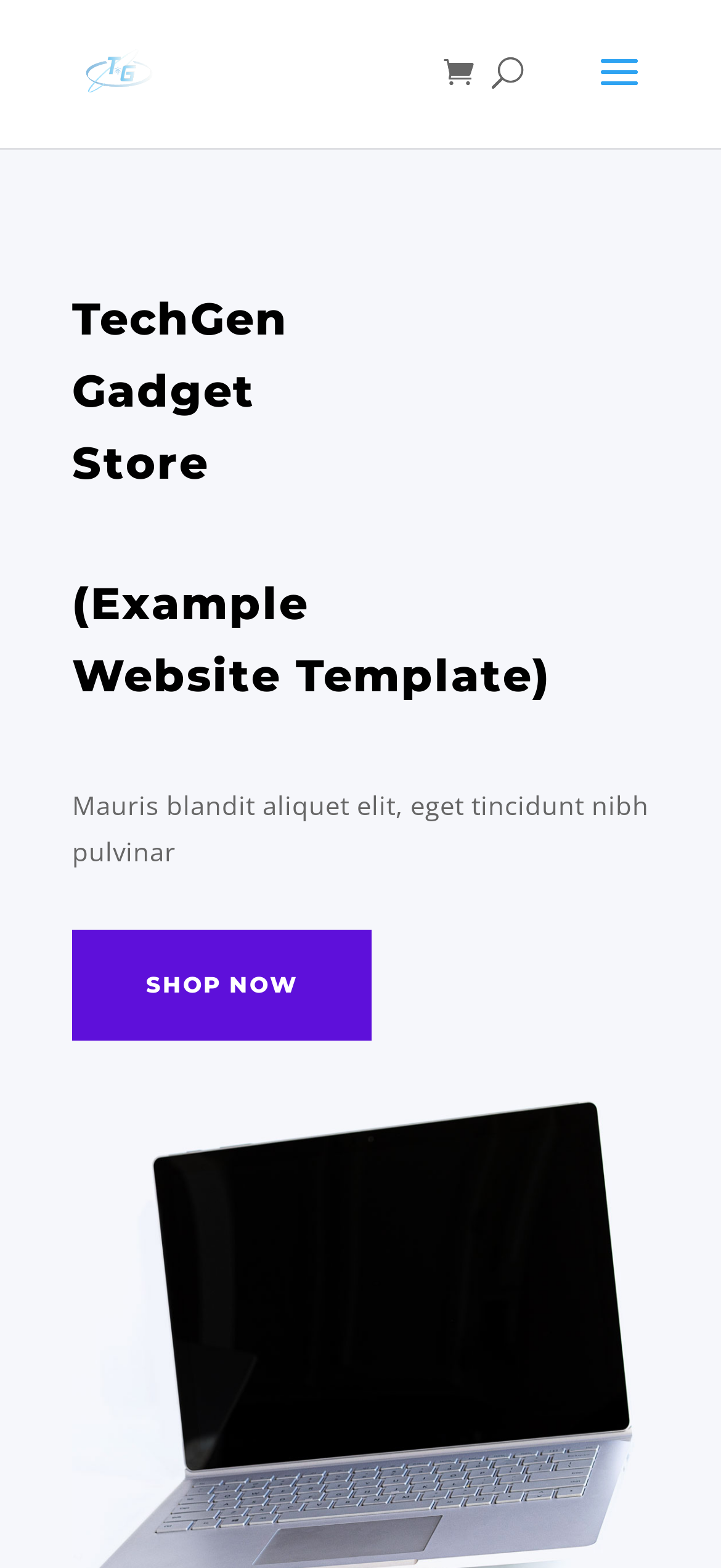Please respond in a single word or phrase: 
Is the webpage a template?

Yes